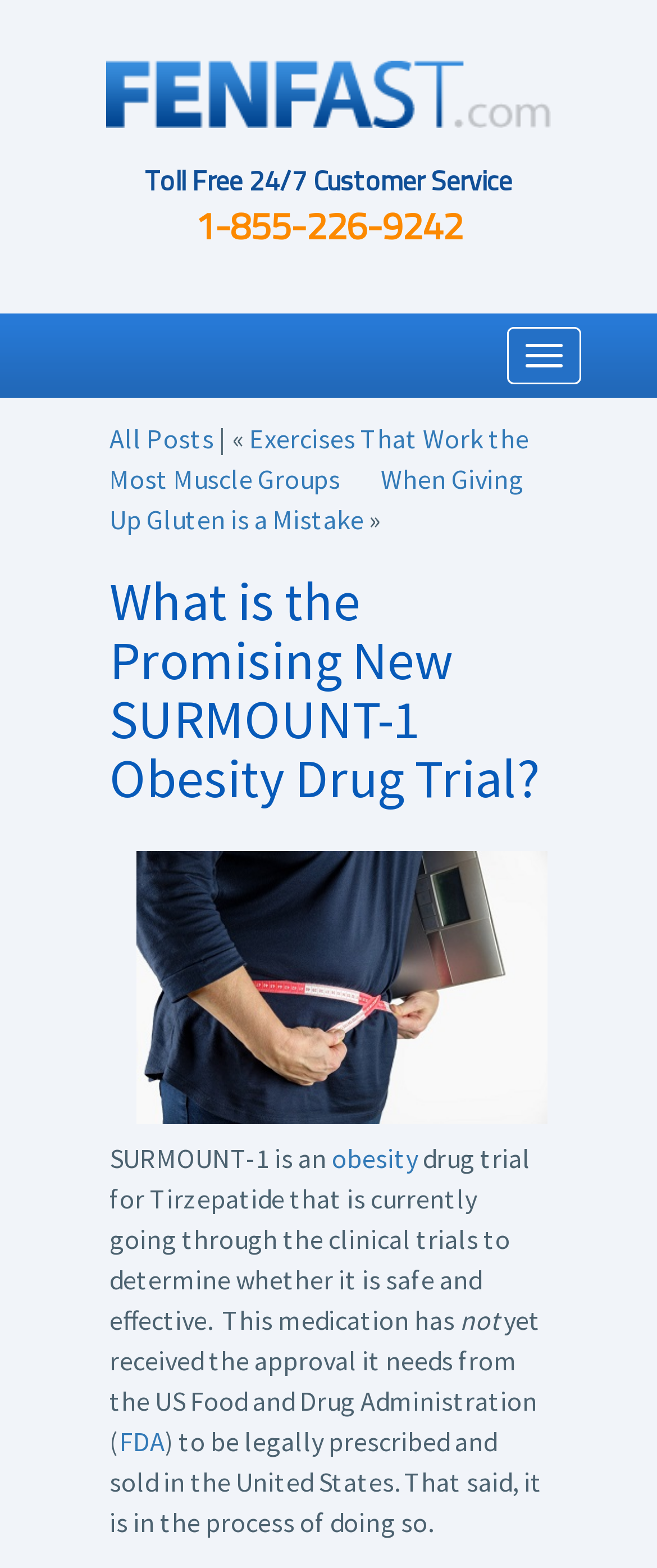Please determine the bounding box coordinates of the clickable area required to carry out the following instruction: "Click the 'Toggle navigation' button". The coordinates must be four float numbers between 0 and 1, represented as [left, top, right, bottom].

[0.772, 0.209, 0.885, 0.245]